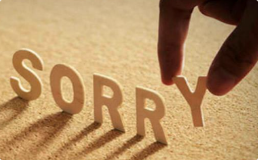What is the texture of the surface? Analyze the screenshot and reply with just one word or a short phrase.

Sand or similar